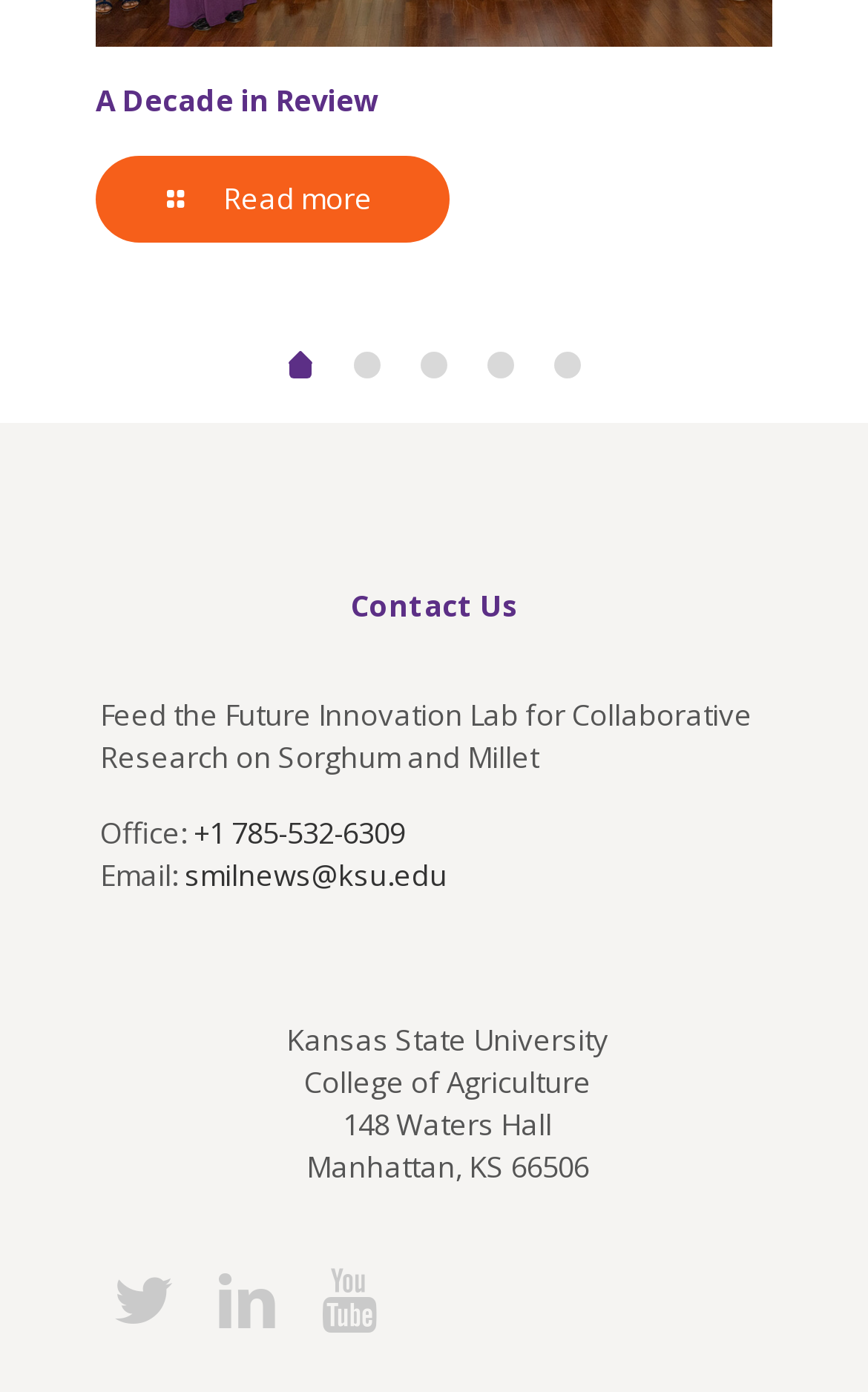Determine the bounding box coordinates of the clickable element to complete this instruction: "Visit Kansas State University's social media page". Provide the coordinates in the format of four float numbers between 0 and 1, [left, top, right, bottom].

[0.352, 0.902, 0.453, 0.962]